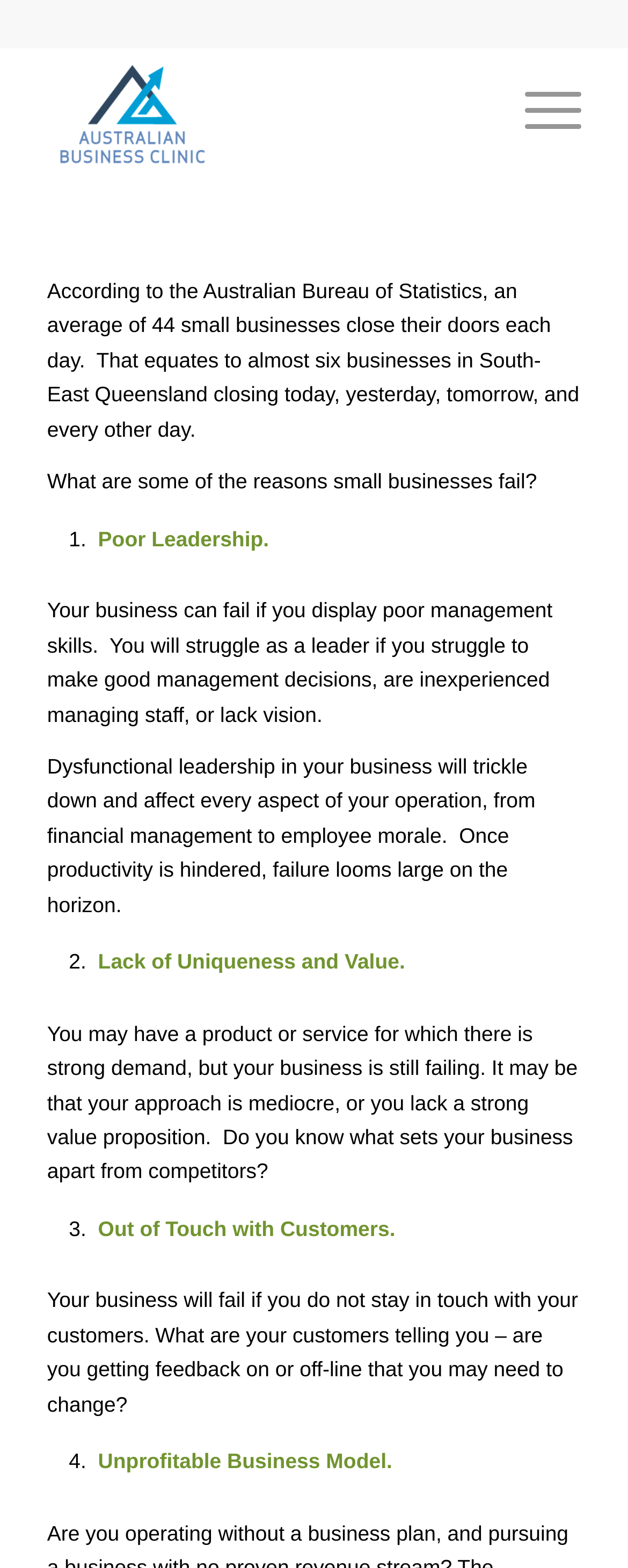Answer the question using only one word or a concise phrase: How many reasons for small business failure are listed?

4